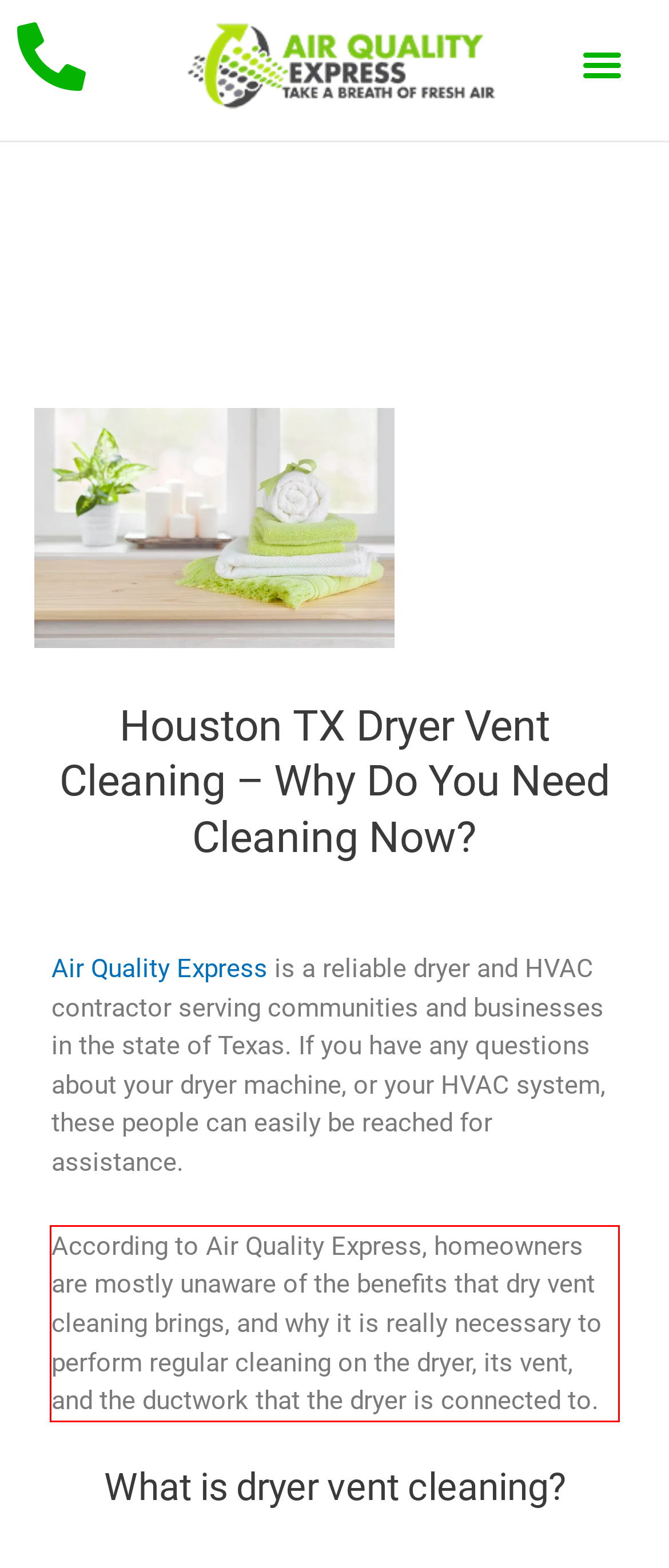The screenshot you have been given contains a UI element surrounded by a red rectangle. Use OCR to read and extract the text inside this red rectangle.

According to Air Quality Express, homeowners are mostly unaware of the benefits that dry vent cleaning brings, and why it is really necessary to perform regular cleaning on the dryer, its vent, and the ductwork that the dryer is connected to.